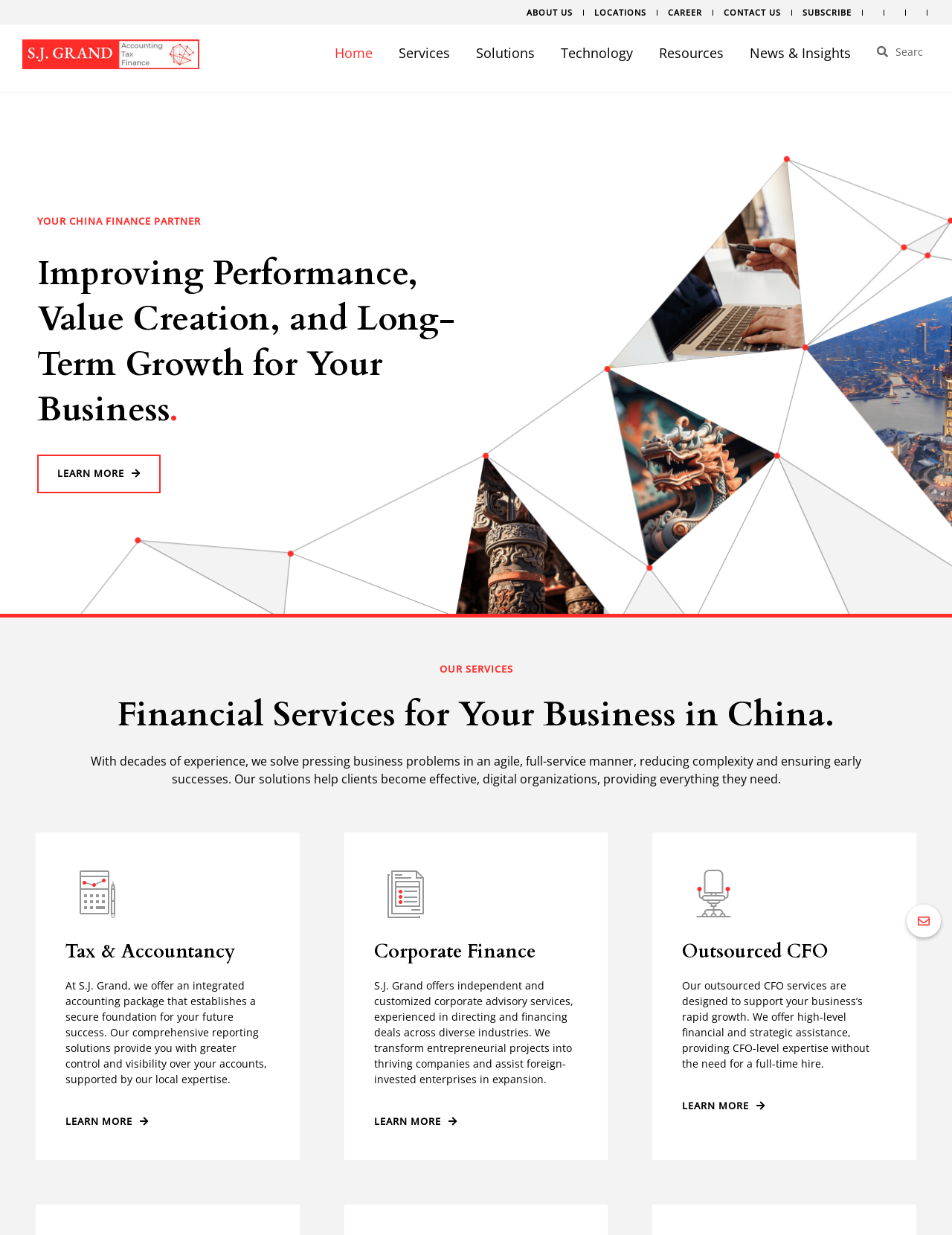Pinpoint the bounding box coordinates of the clickable area necessary to execute the following instruction: "Search for something". The coordinates should be given as four float numbers between 0 and 1, namely [left, top, right, bottom].

[0.913, 0.033, 0.989, 0.051]